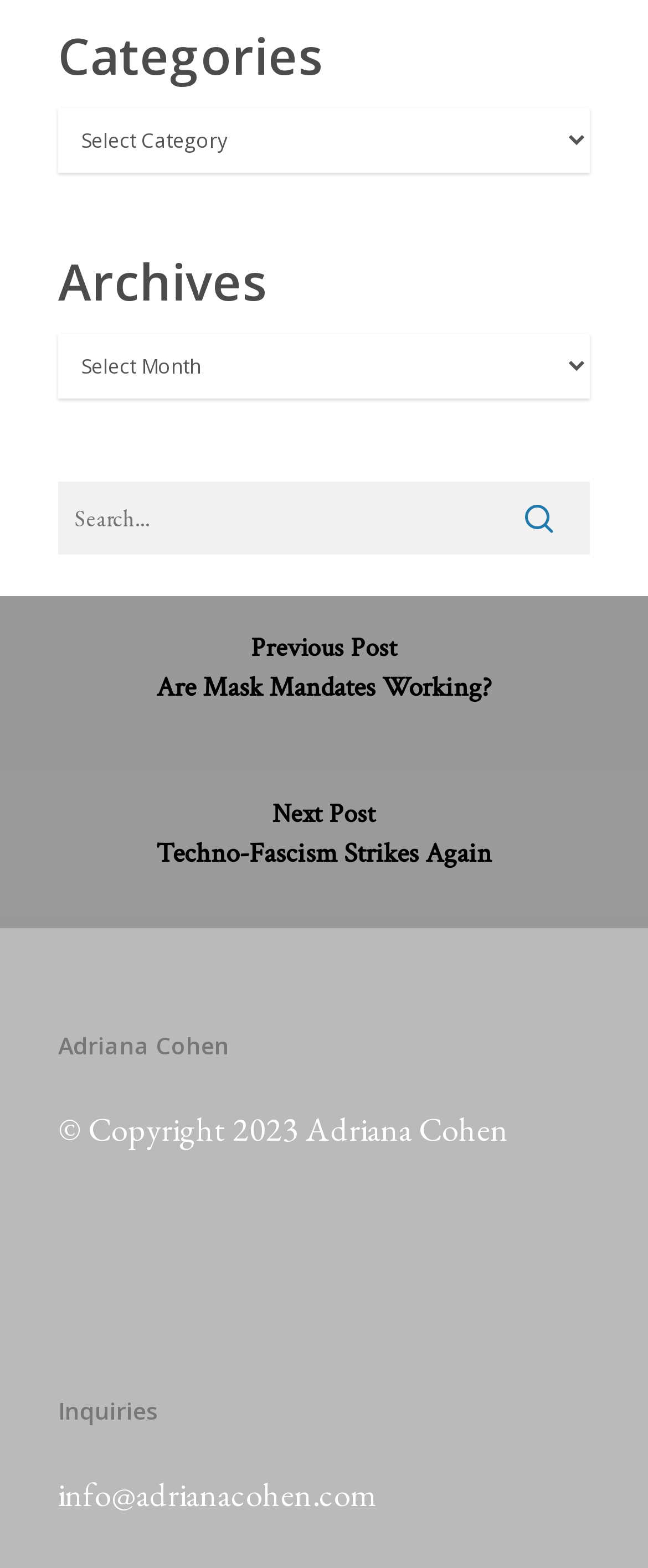Answer the question with a brief word or phrase:
What is the author's name?

Adriana Cohen